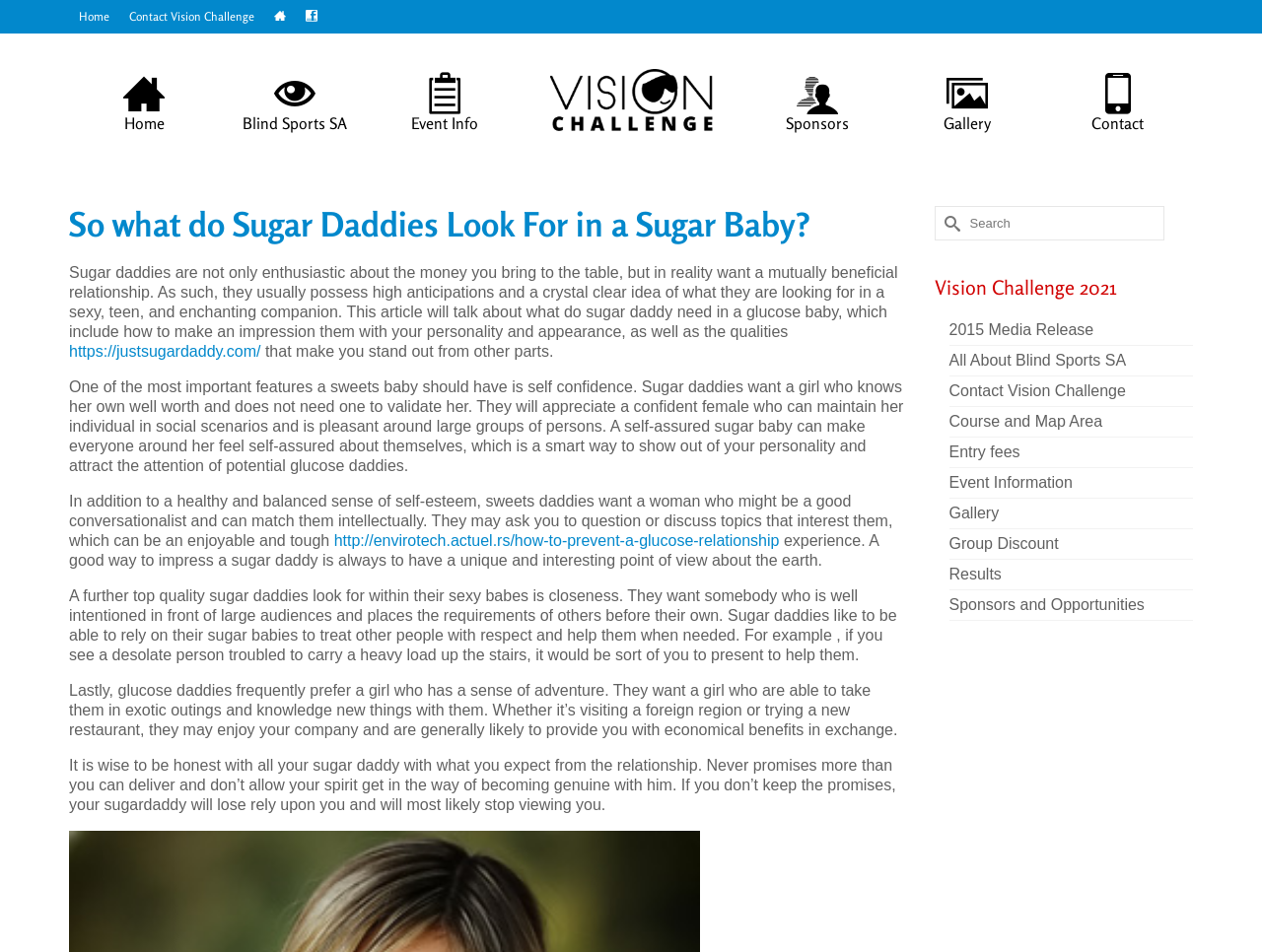From the screenshot, find the bounding box of the UI element matching this description: "Contact Vision Challenge". Supply the bounding box coordinates in the form [left, top, right, bottom], each a float between 0 and 1.

[0.095, 0.0, 0.209, 0.035]